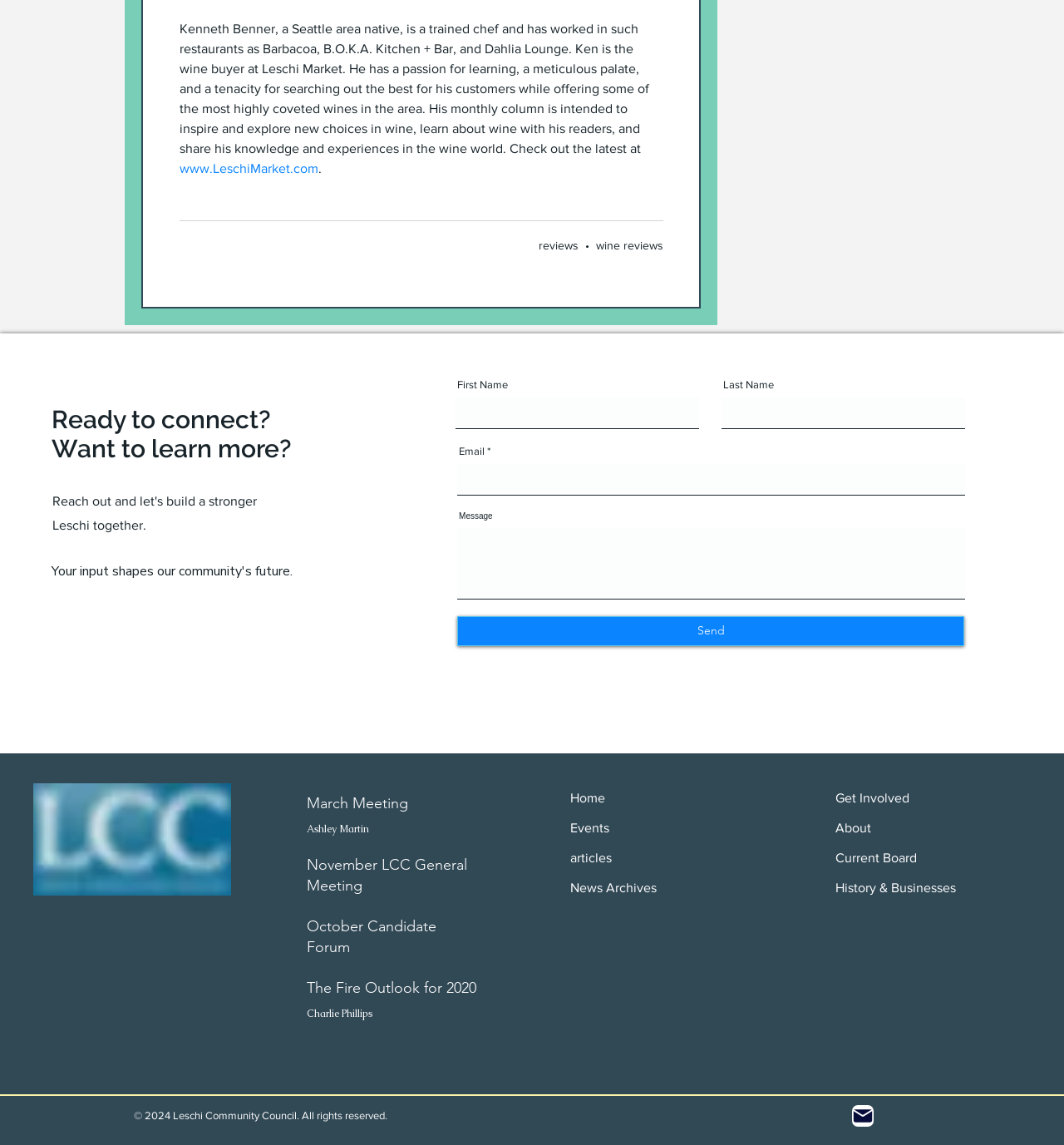Indicate the bounding box coordinates of the element that needs to be clicked to satisfy the following instruction: "Click the Blog link". The coordinates should be four float numbers between 0 and 1, i.e., [left, top, right, bottom].

None